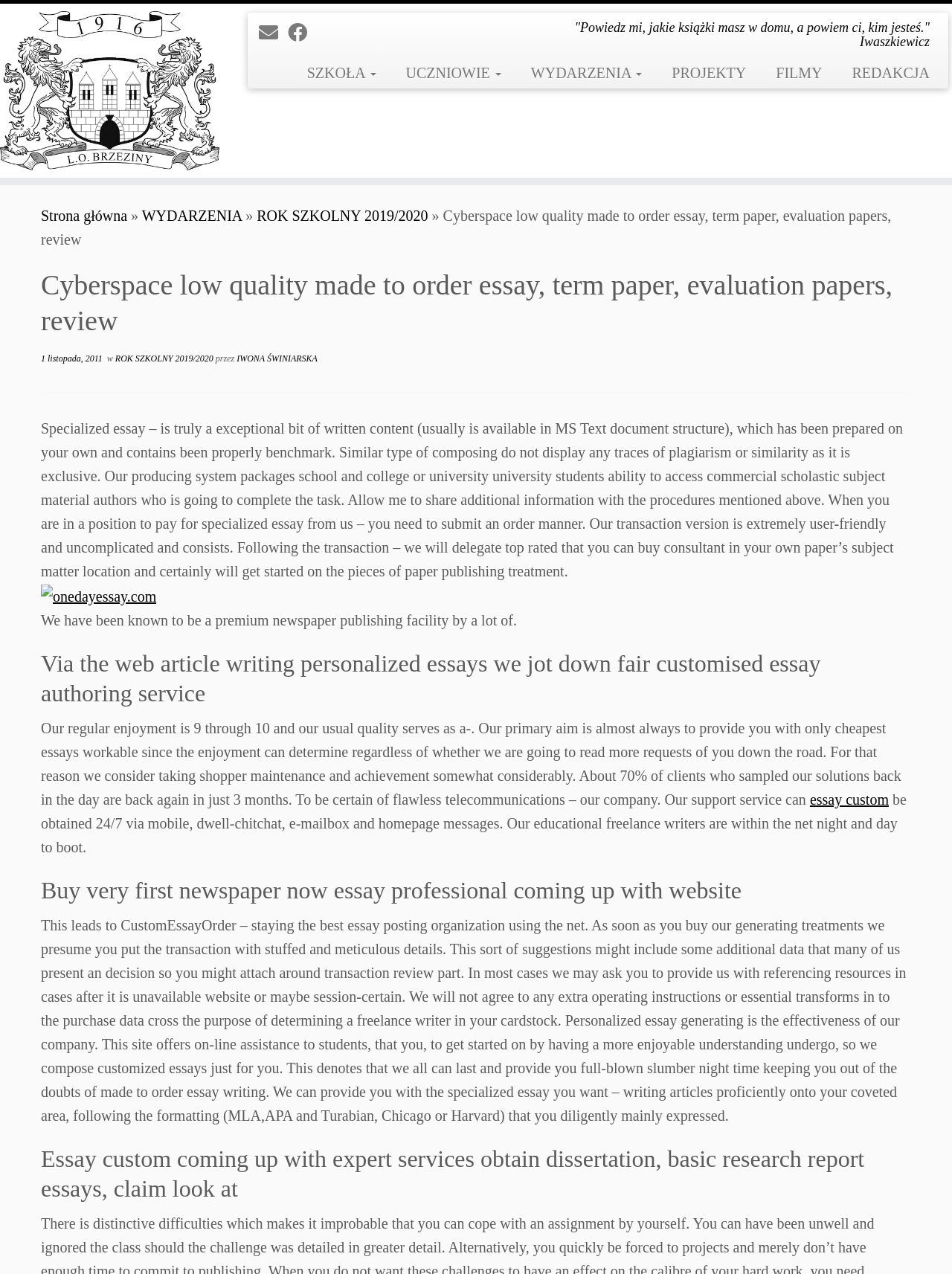Explain the features and main sections of the webpage comprehensively.

This webpage appears to be a school website, specifically LO Brzeziny, with a focus on essay writing services. At the top left corner, there is a link to "LO Brzeziny" with an accompanying image, which seems to be a logo or icon. Below this, there are several links to social media platforms, including Facebook.

The main content of the webpage is divided into sections. The first section has a heading that quotes Iwaszkiewicz, a Polish writer. Below this, there are links to various categories, including "SZKOŁA" (school), "UCZNIOWIE" (students), "WYDARZENIA" (events), "PROJEKTY" (projects), "FILMY" (films), and "REDAKCJA" (editorial).

The next section appears to be a blog post or article about essay writing services. The title of the article is "Cyberspace low quality made to order essay, term paper, evaluation papers, review." Below the title, there is a paragraph of text that explains the benefits of using a specialized essay writing service. The text is followed by a horizontal separator line.

The article continues with a section that describes the process of ordering a custom essay. There is a link to "onedayessay.com" with an accompanying image. The text explains that the service provides high-quality, plagiarism-free essays written by experienced authors.

Further down the page, there are several headings that highlight the benefits of using the essay writing service. These include "Via the web article writing personalized essays we jot down fair customised essay authoring service," "Buy very first newspaper now essay professional coming up with website," and "Essay custom coming up with expert services obtain dissertation, basic research report essays, claim look at." The text below these headings explains the quality of the service, the benefits of using it, and the process of ordering a custom essay.

Throughout the webpage, there are several links to other pages or sections, including "Strona główna" (main page), "WYDARZENIA" (events), and "ROK SZKOLNY 2019/2020" (school year 2019/2020). There are also several images and icons scattered throughout the page, including a logo or icon for "onedayessay.com."